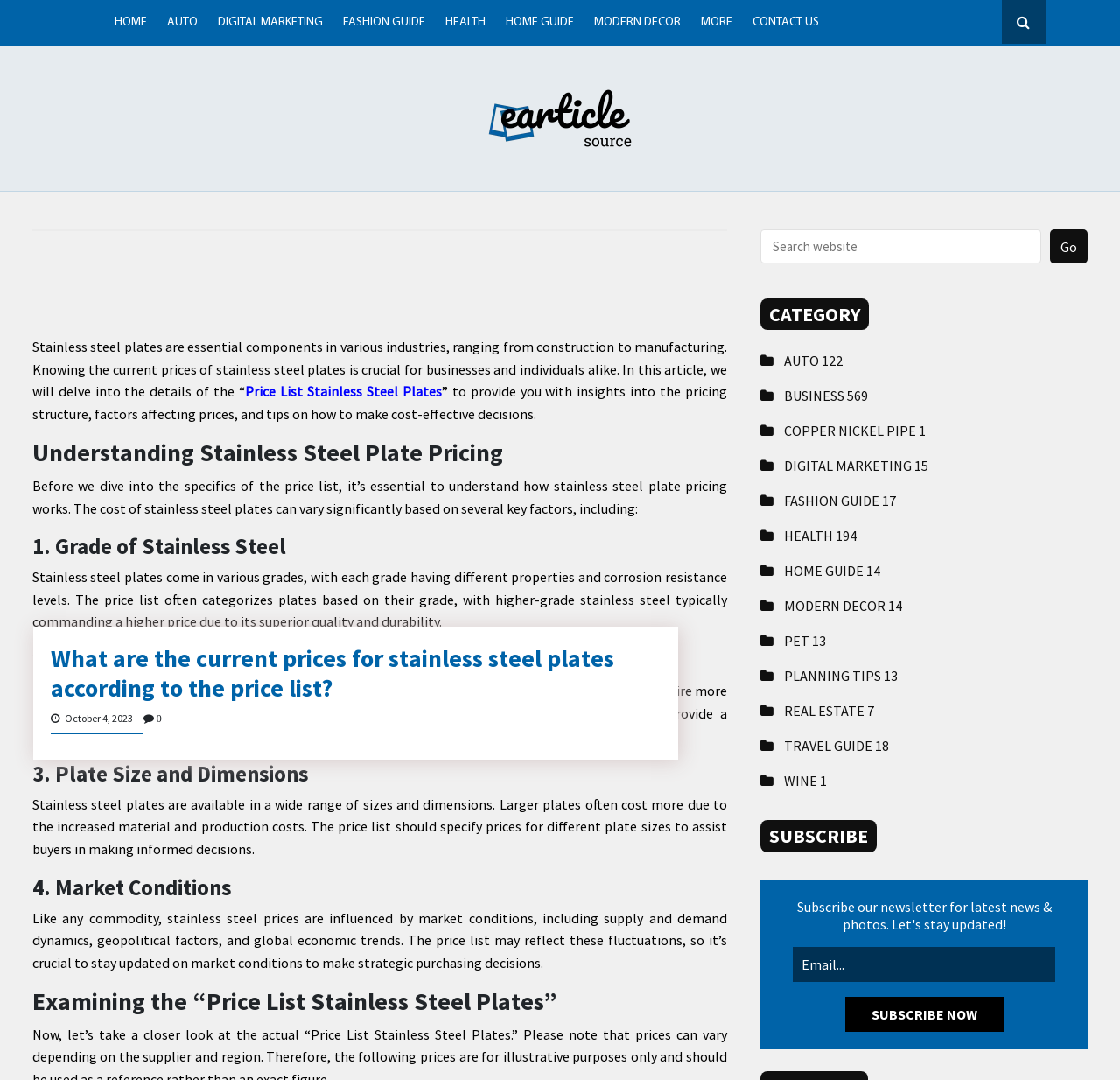Describe all the key features of the webpage in detail.

This webpage appears to be an article about the current prices of stainless steel plates. At the top of the page, there is a navigation menu with 9 links, including "HOME", "AUTO", "DIGITAL MARKETING", and others, spanning from the left edge to about halfway across the page. Below the navigation menu, there is a logo with the text "Earticle Source Logo" on the left side of the page.

The main content of the article starts with a heading that reads "What are the current prices for stainless steel plates according to the price list?" followed by a brief introduction to the importance of knowing the current prices of stainless steel plates. The introduction is divided into three paragraphs, with a link to "Price List Stainless Steel Plates" in the second paragraph.

The article then delves into the details of stainless steel plate pricing, with four sections: "Understanding Stainless Steel Plate Pricing", "1. Grade of Stainless Steel", "2. Plate Thickness", and "3. Plate Size and Dimensions". Each section has a heading and a paragraph of text explaining the factors that affect the price of stainless steel plates.

On the right side of the page, there is a search box with a "Go" button, and below it, a category section with 12 links to different categories, including "AUTO", "BUSINESS", "DIGITAL MARKETING", and others. Each category has a number in parentheses indicating the number of articles in that category.

At the bottom of the page, there is a subscription section with a heading "SUBSCRIBE" and a text box to enter an email address. Below the text box, there is a "Subscribe Now" button.

Overall, the webpage is well-organized and easy to navigate, with clear headings and concise text that explains the topic of stainless steel plate pricing.